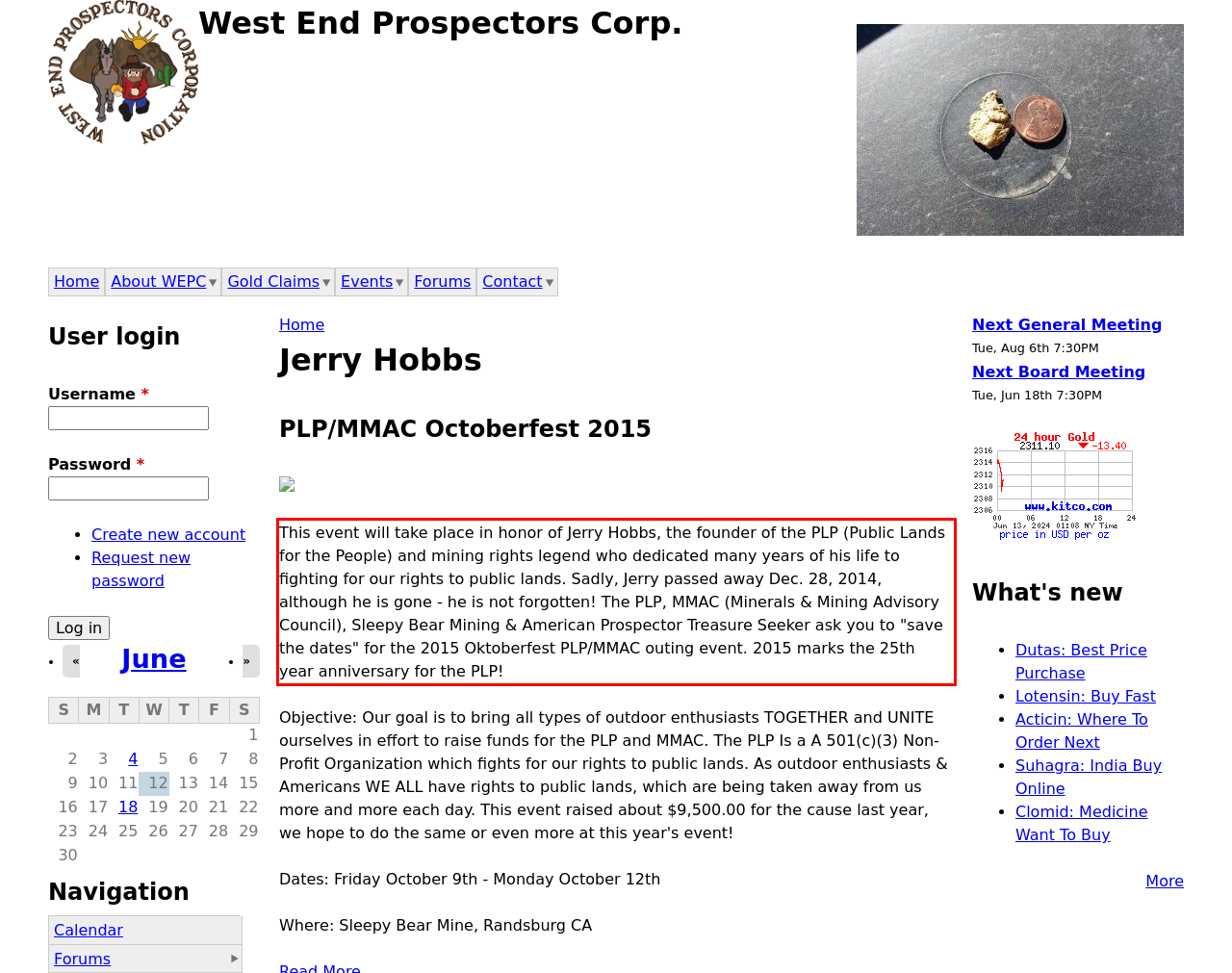Observe the screenshot of the webpage that includes a red rectangle bounding box. Conduct OCR on the content inside this red bounding box and generate the text.

This event will take place in honor of Jerry Hobbs, the founder of the PLP (Public Lands for the People) and mining rights legend who dedicated many years of his life to fighting for our rights to public lands. Sadly, Jerry passed away Dec. 28, 2014, although he is gone - he is not forgotten! The PLP, MMAC (Minerals & Mining Advisory Council), Sleepy Bear Mining & American Prospector Treasure Seeker ask you to "save the dates" for the 2015 Oktoberfest PLP/MMAC outing event. 2015 marks the 25th year anniversary for the PLP!